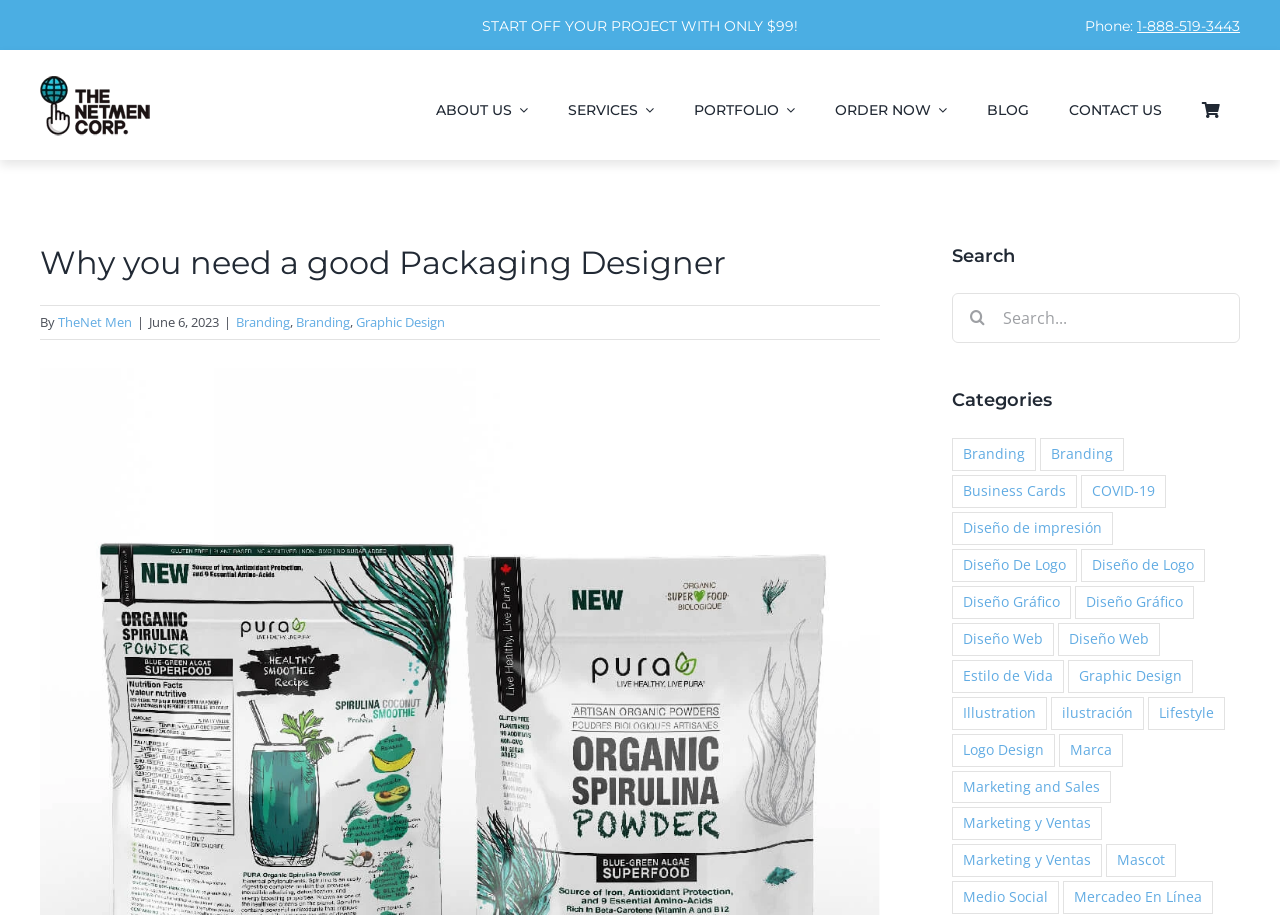Give a detailed account of the webpage.

This webpage is about the importance of good packaging design, provided by The NetMen Corp. At the top, there is a logo of The NetMen Corp, accompanied by a navigation menu with links to various sections of the website, including "About Us", "Services", "Portfolio", "Order Now", "Blog", and "Contact Us". 

Below the navigation menu, there is a prominent call-to-action button "START OFF YOUR PROJECT WITH ONLY $99!" and a phone number "1-888-519-3443" with a label "Phone:". 

The main content of the webpage is an article titled "Why you need a good Packaging Designer", written by TheNet Men and published on June 6, 2023. The article is categorized under "Branding", "Graphic Design", and has a "View Larger Image" link. 

On the right side of the webpage, there is a search bar with a search button and a categories section, listing various categories such as "Branding", "Business Cards", "COVID-19", "Diseño de impresión", and many others, each with a number of items in parentheses.